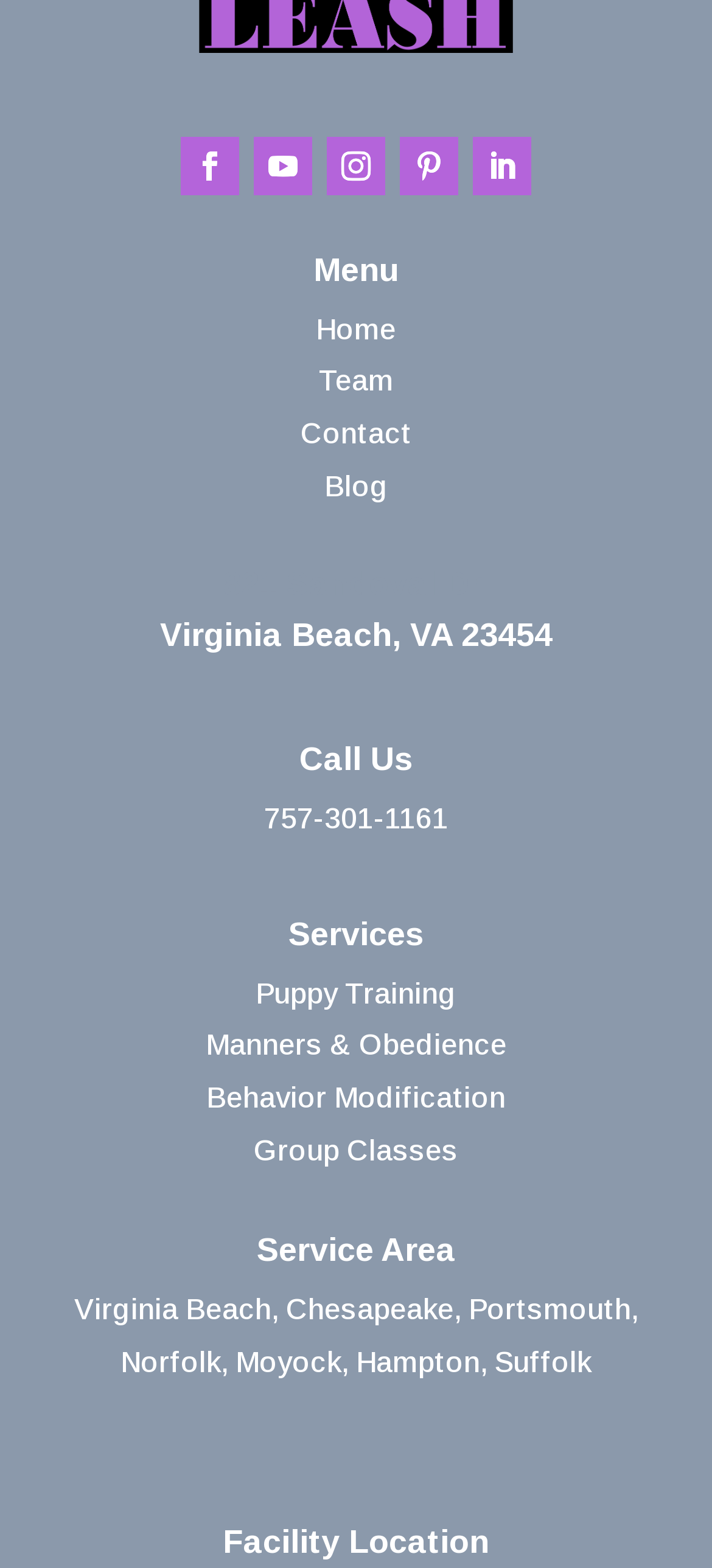Respond to the question below with a single word or phrase:
What services are offered?

Puppy Training, Manners & Obedience, etc.